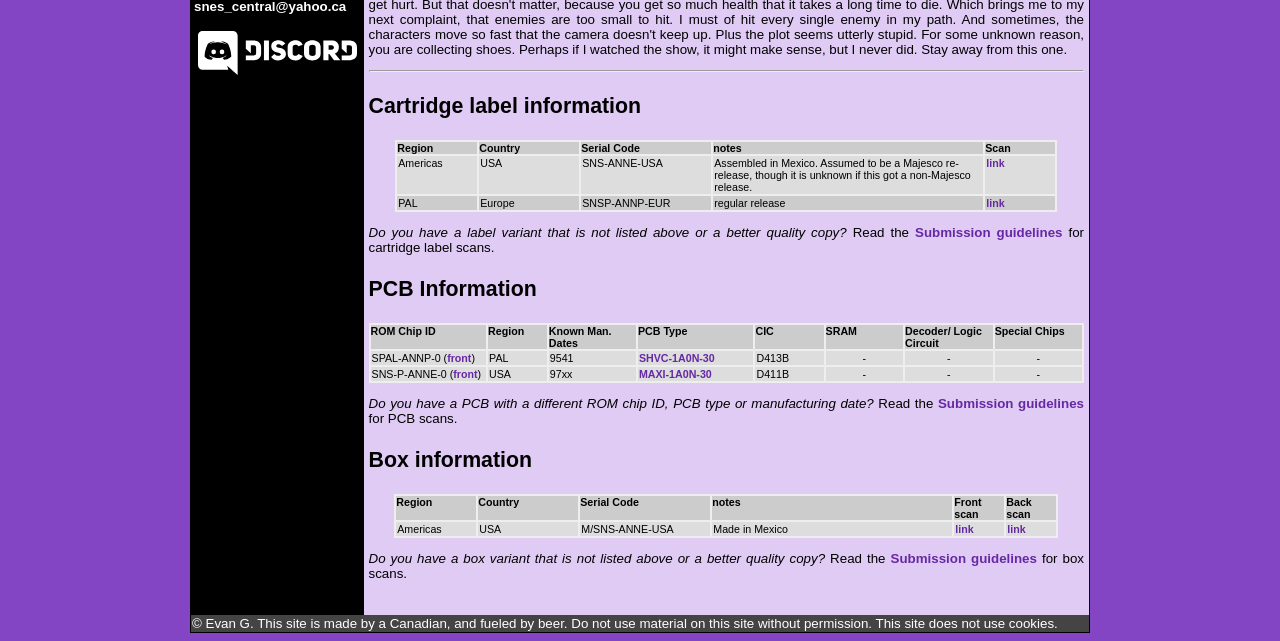Please predict the bounding box coordinates (top-left x, top-left y, bottom-right x, bottom-right y) for the UI element in the screenshot that fits the description: Submission guidelines

[0.715, 0.351, 0.83, 0.375]